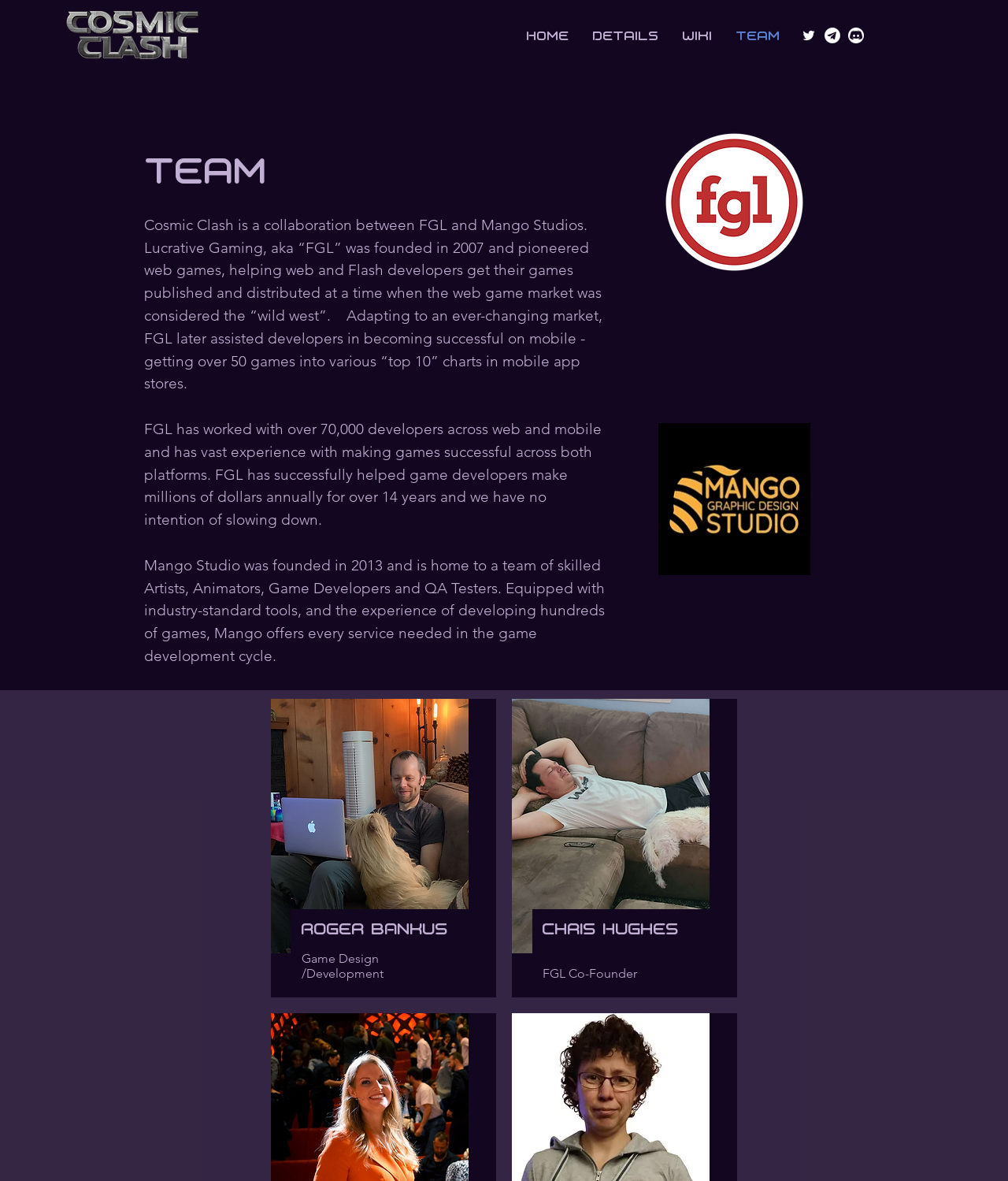Predict the bounding box coordinates for the UI element described as: "Home". The coordinates should be four float numbers between 0 and 1, presented as [left, top, right, bottom].

[0.51, 0.02, 0.576, 0.04]